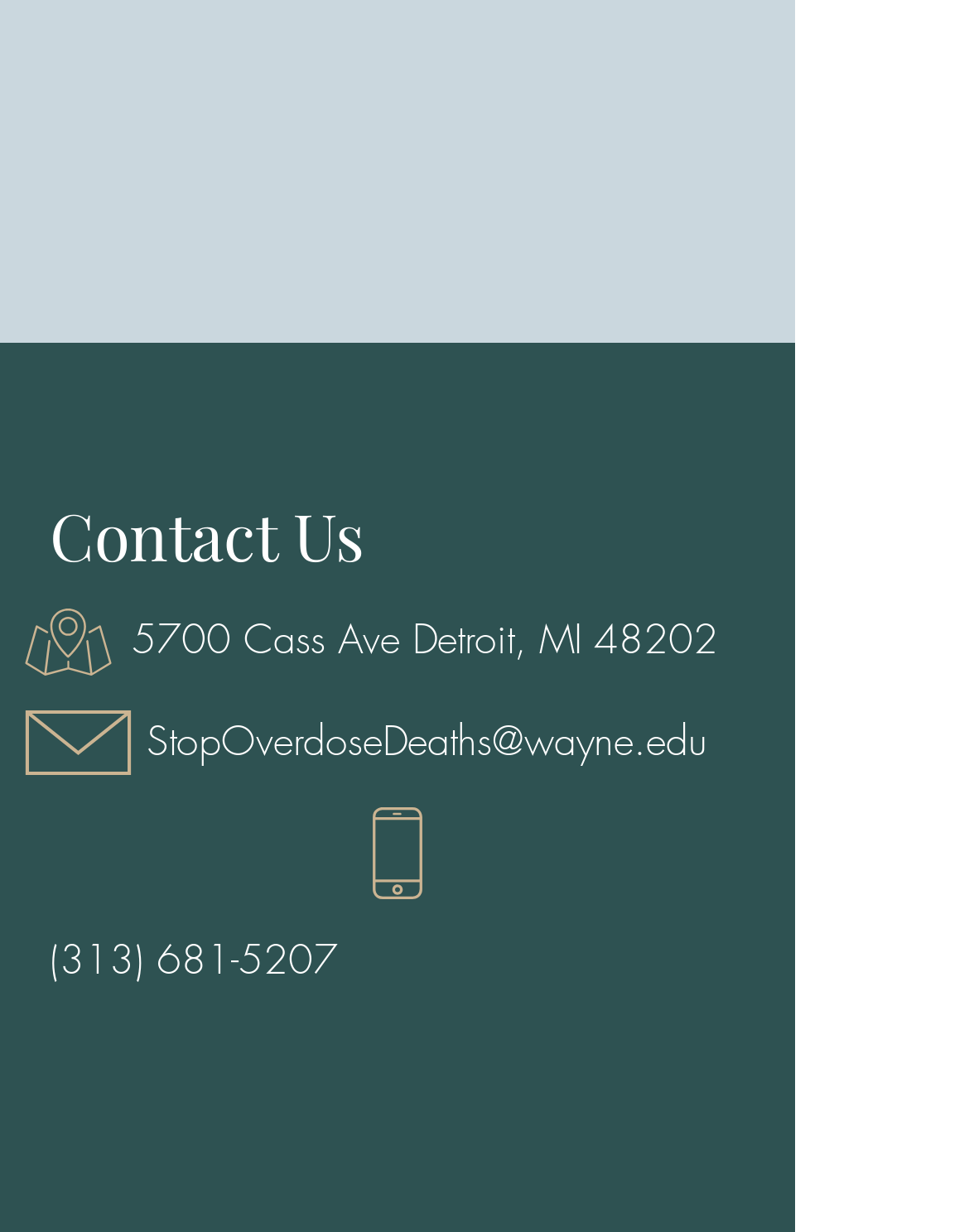How many ways are there to contact?
Based on the image, provide a one-word or brief-phrase response.

3